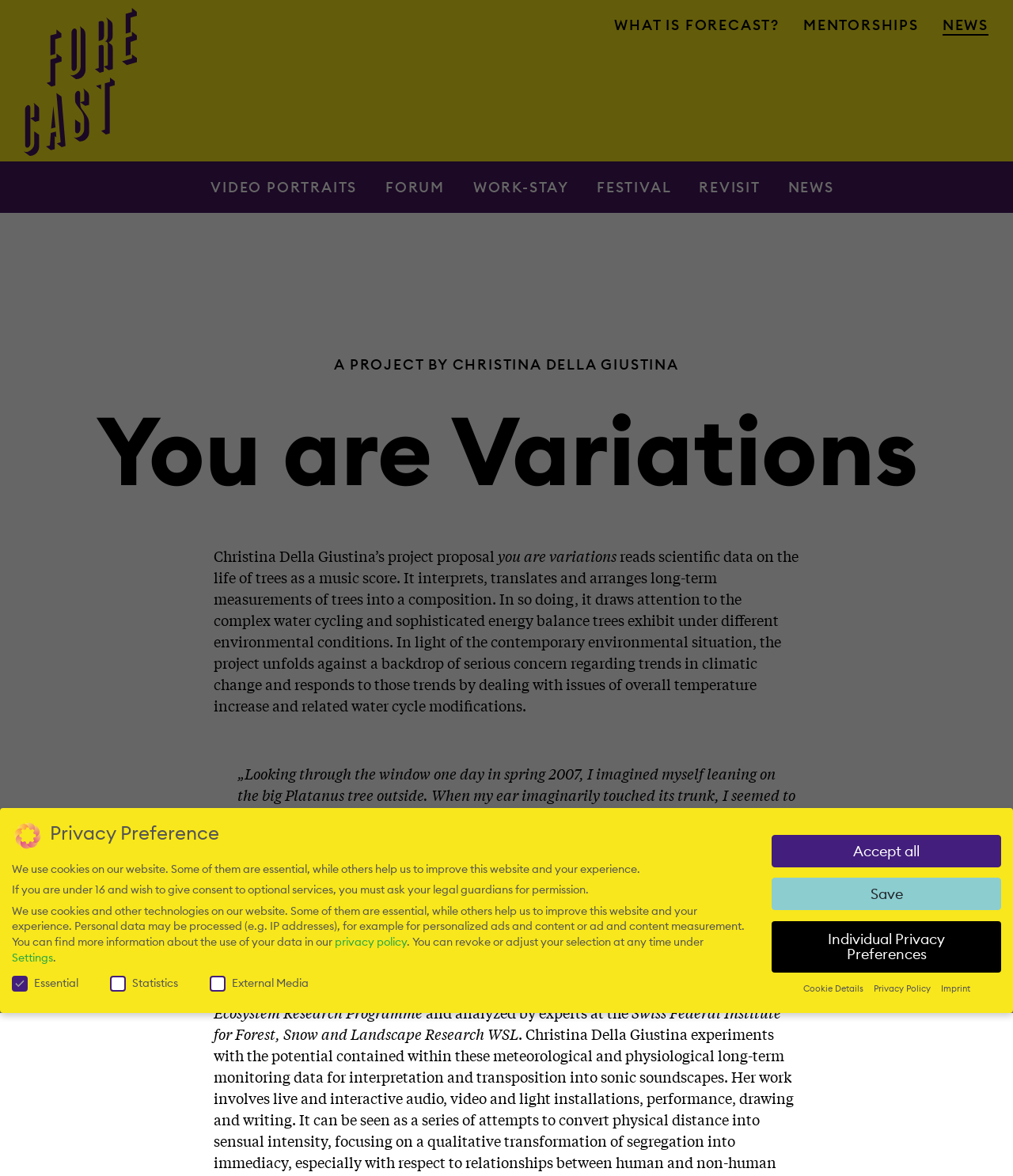Identify and generate the primary title of the webpage.

You are Variations